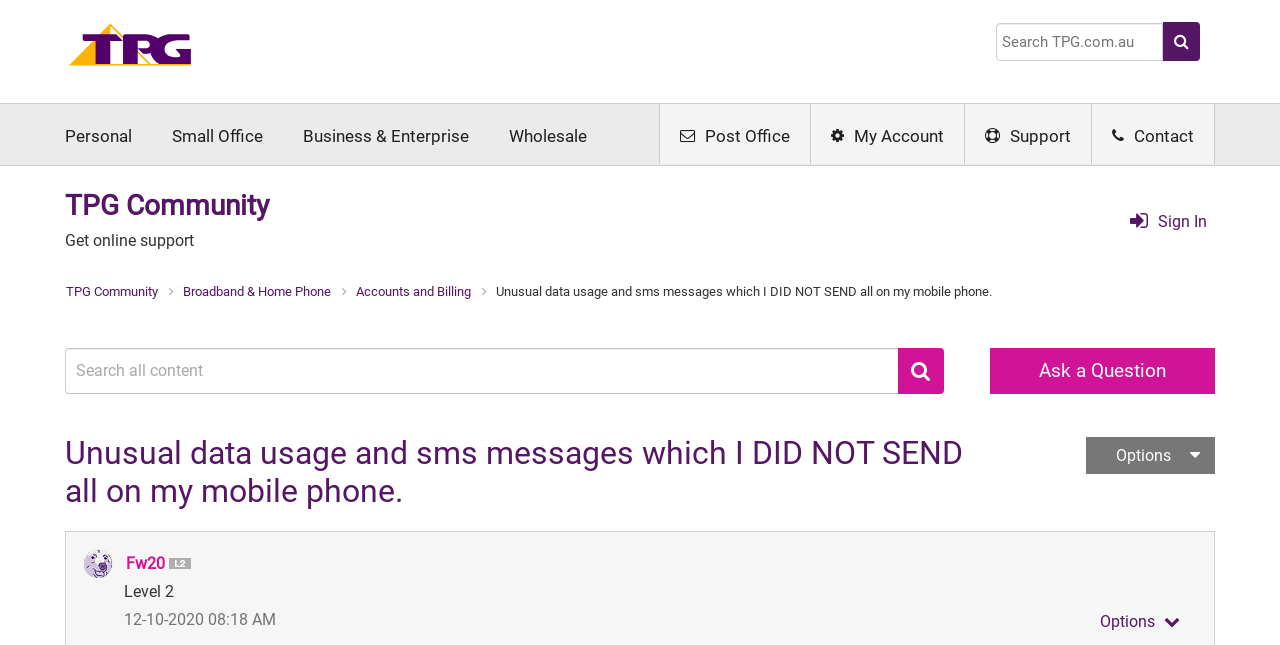Find the bounding box coordinates of the element to click in order to complete the given instruction: "Click the Home link."

[0.051, 0.063, 0.152, 0.093]